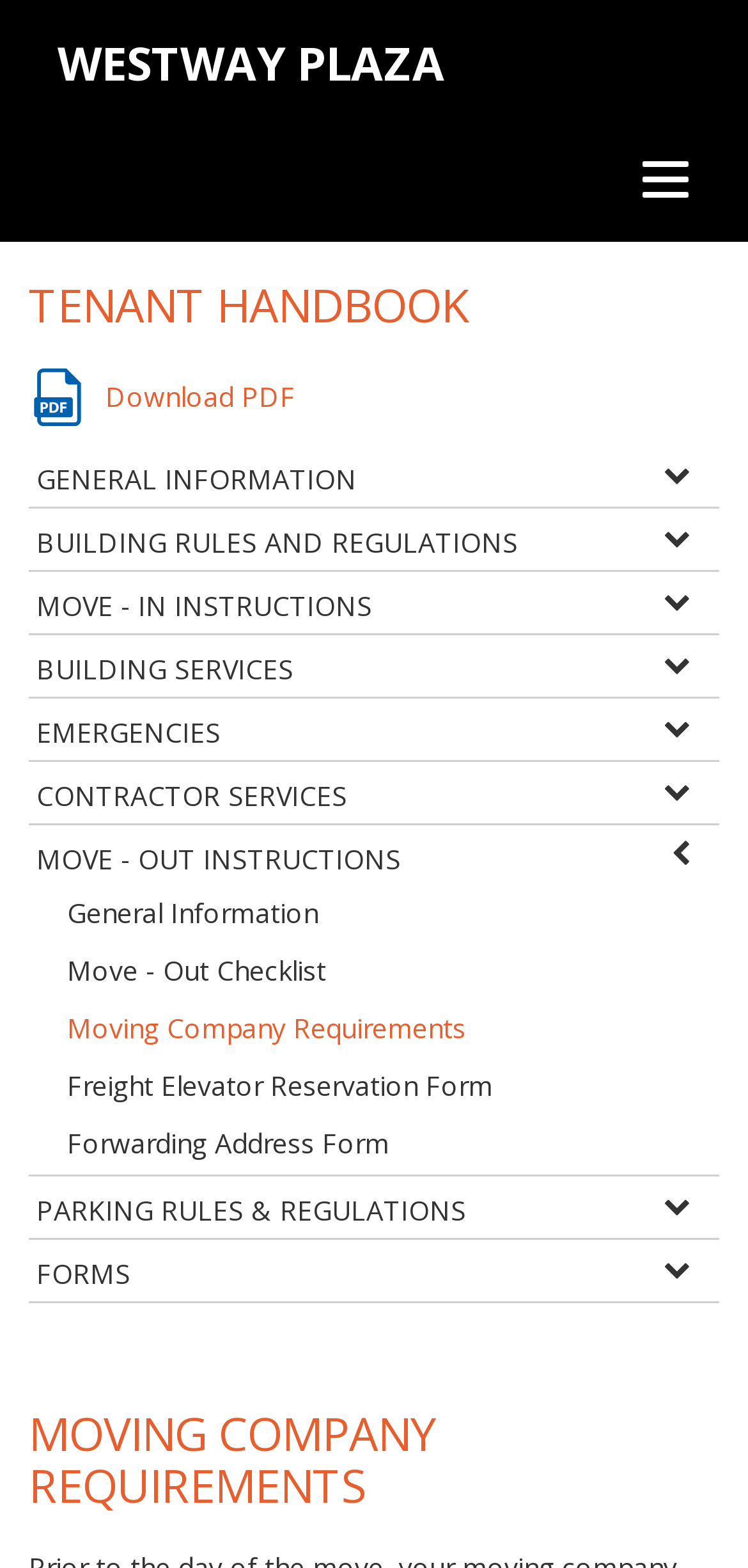Highlight the bounding box coordinates of the region I should click on to meet the following instruction: "Click the Menu button".

[0.844, 0.092, 0.923, 0.136]